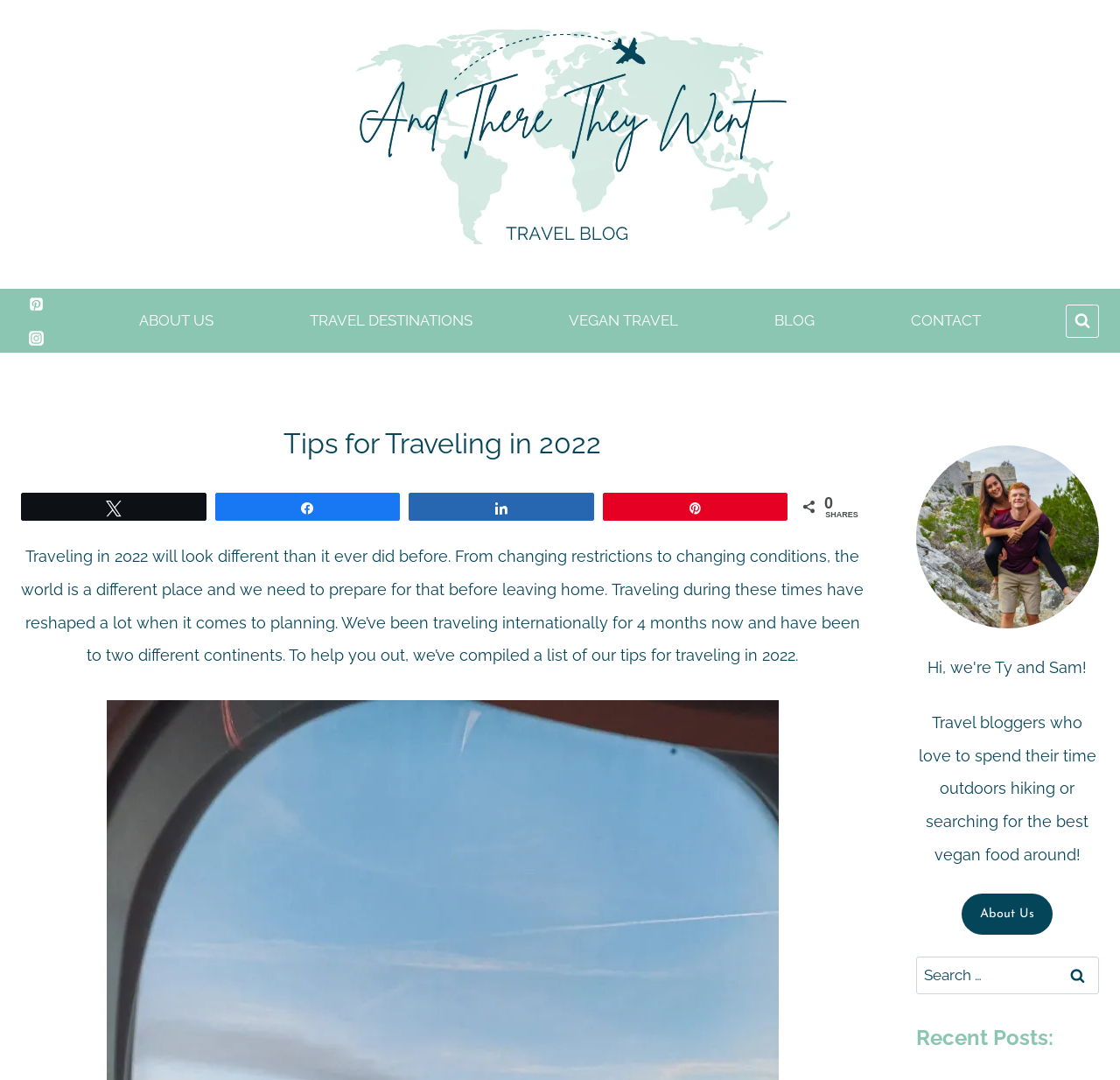Please give a succinct answer to the question in one word or phrase:
How many navigation links are available?

5